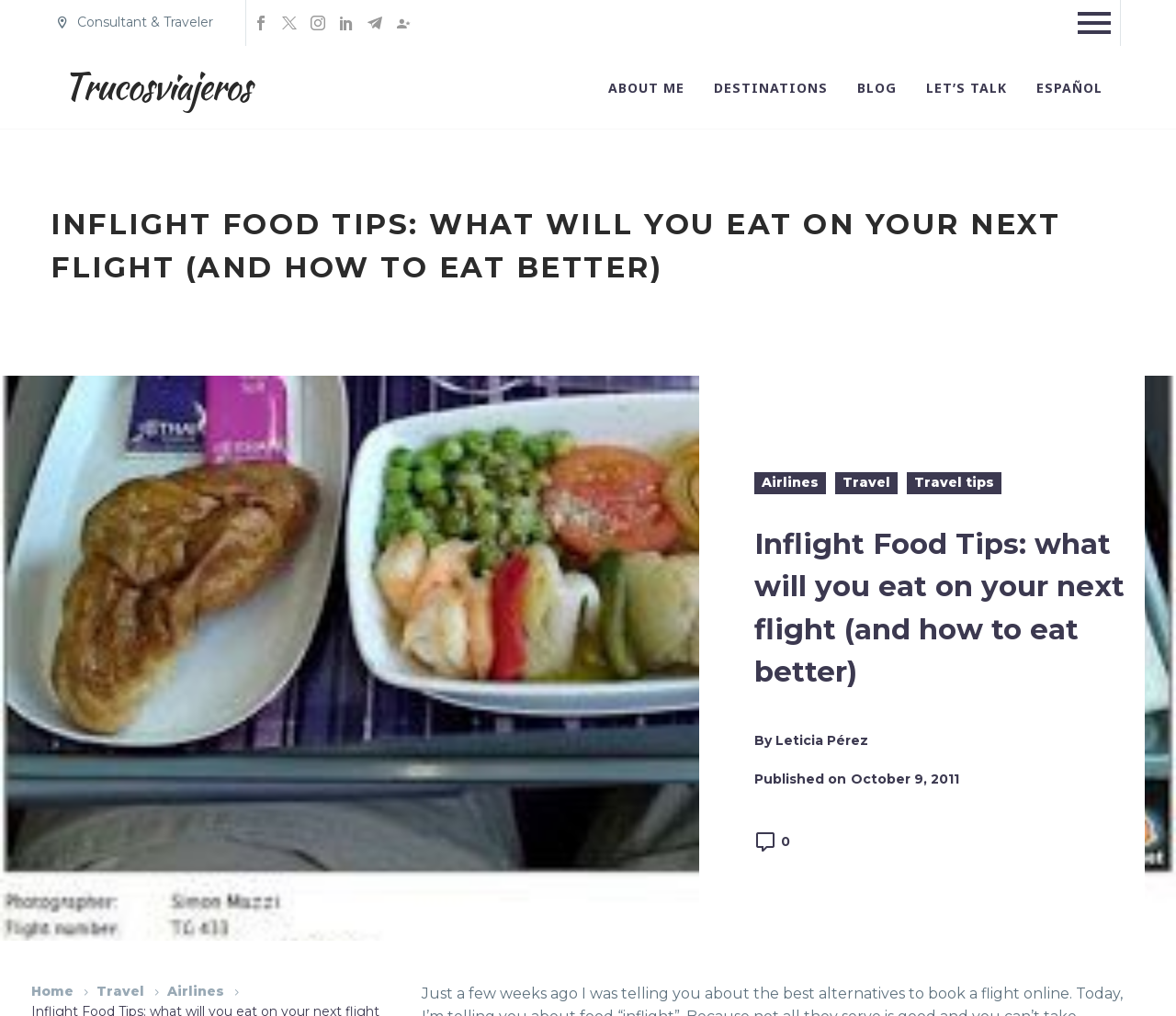What is the author's name?
Please answer the question with a single word or phrase, referencing the image.

Leticia Pérez